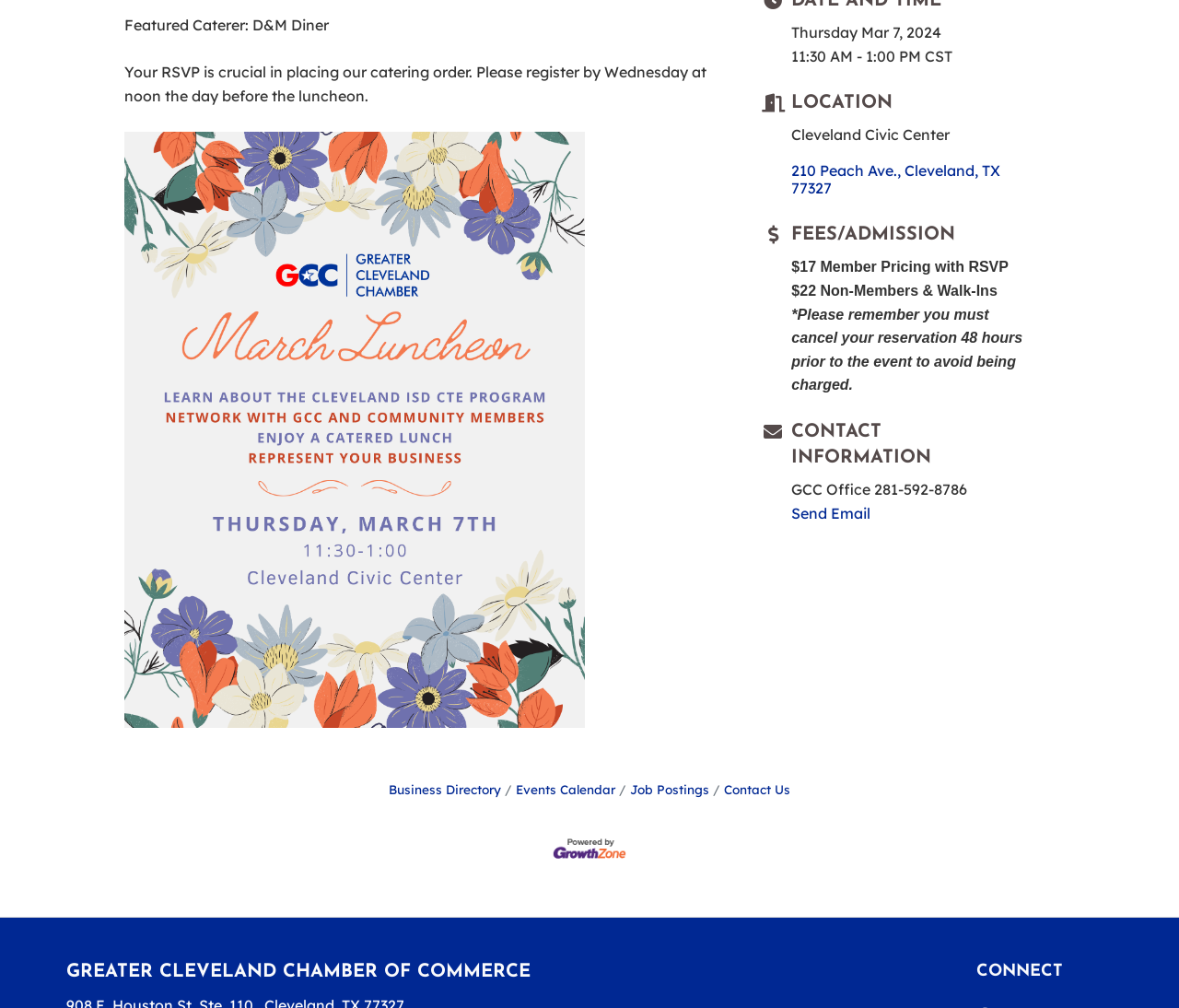Please provide the bounding box coordinates for the UI element as described: "Send Email". The coordinates must be four floats between 0 and 1, represented as [left, top, right, bottom].

[0.671, 0.5, 0.739, 0.518]